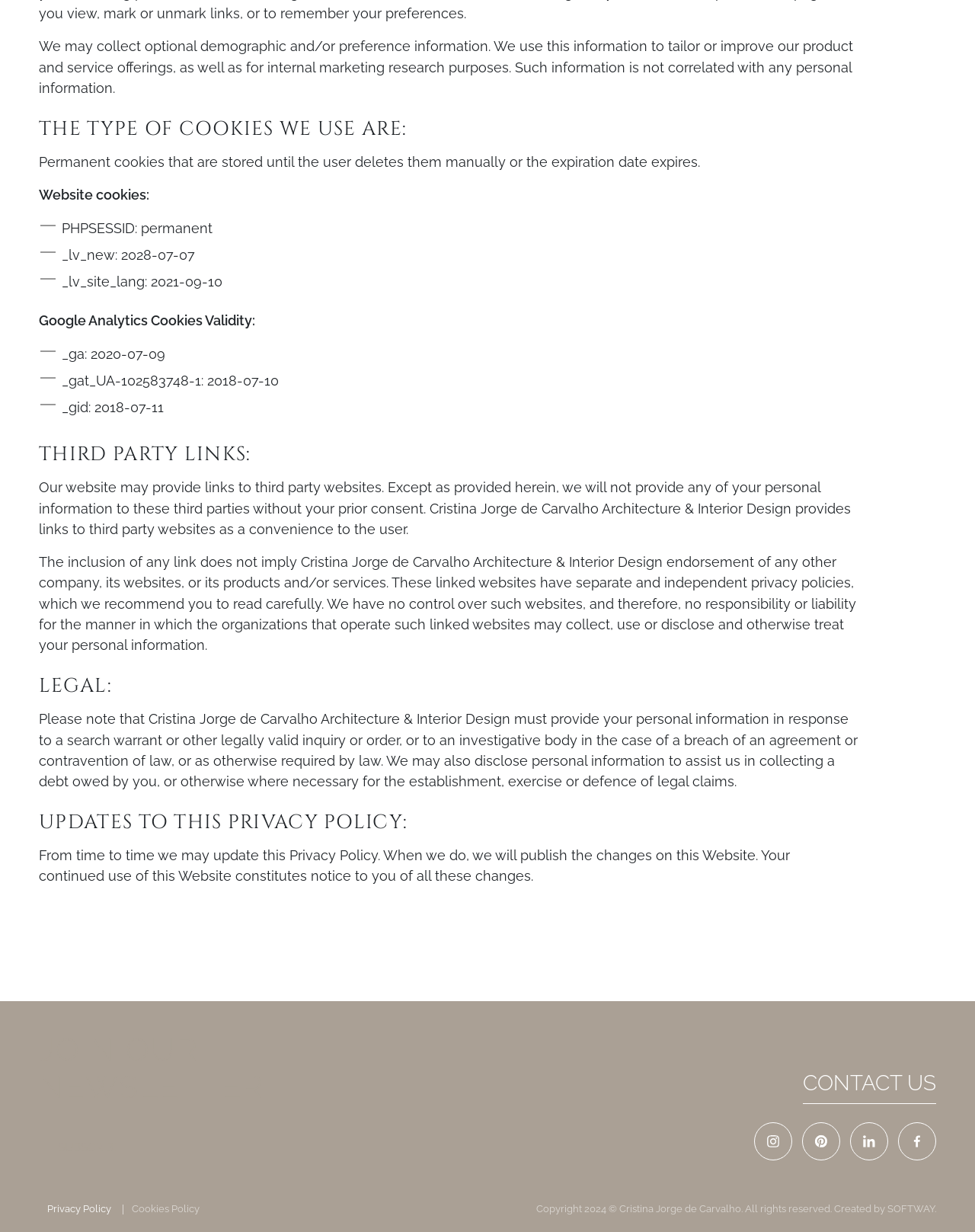Using the image as a reference, answer the following question in as much detail as possible:
What type of cookies does the website use?

The website uses permanent cookies that are stored until the user deletes them manually or the expiration date expires, as stated in the section 'THE TYPE OF COOKIES WE USE ARE:'